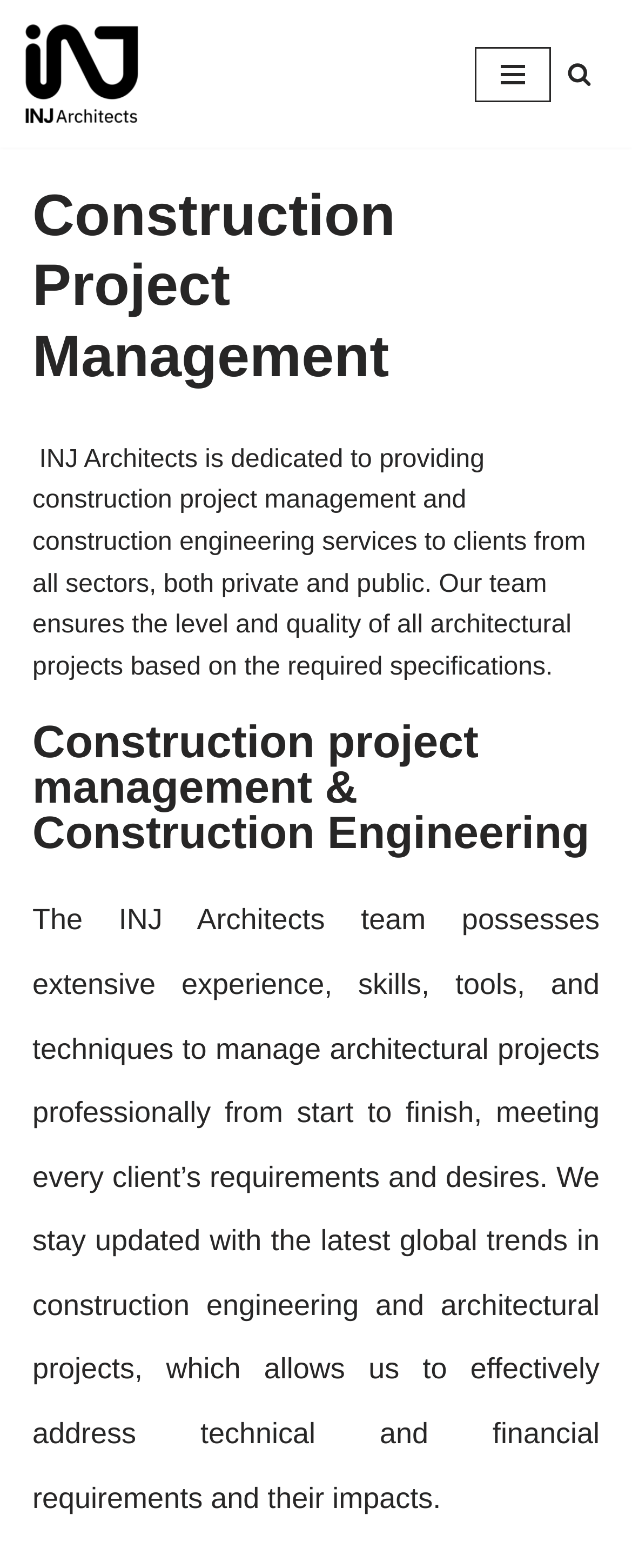What is the main title displayed on this webpage?

Construction Project Management